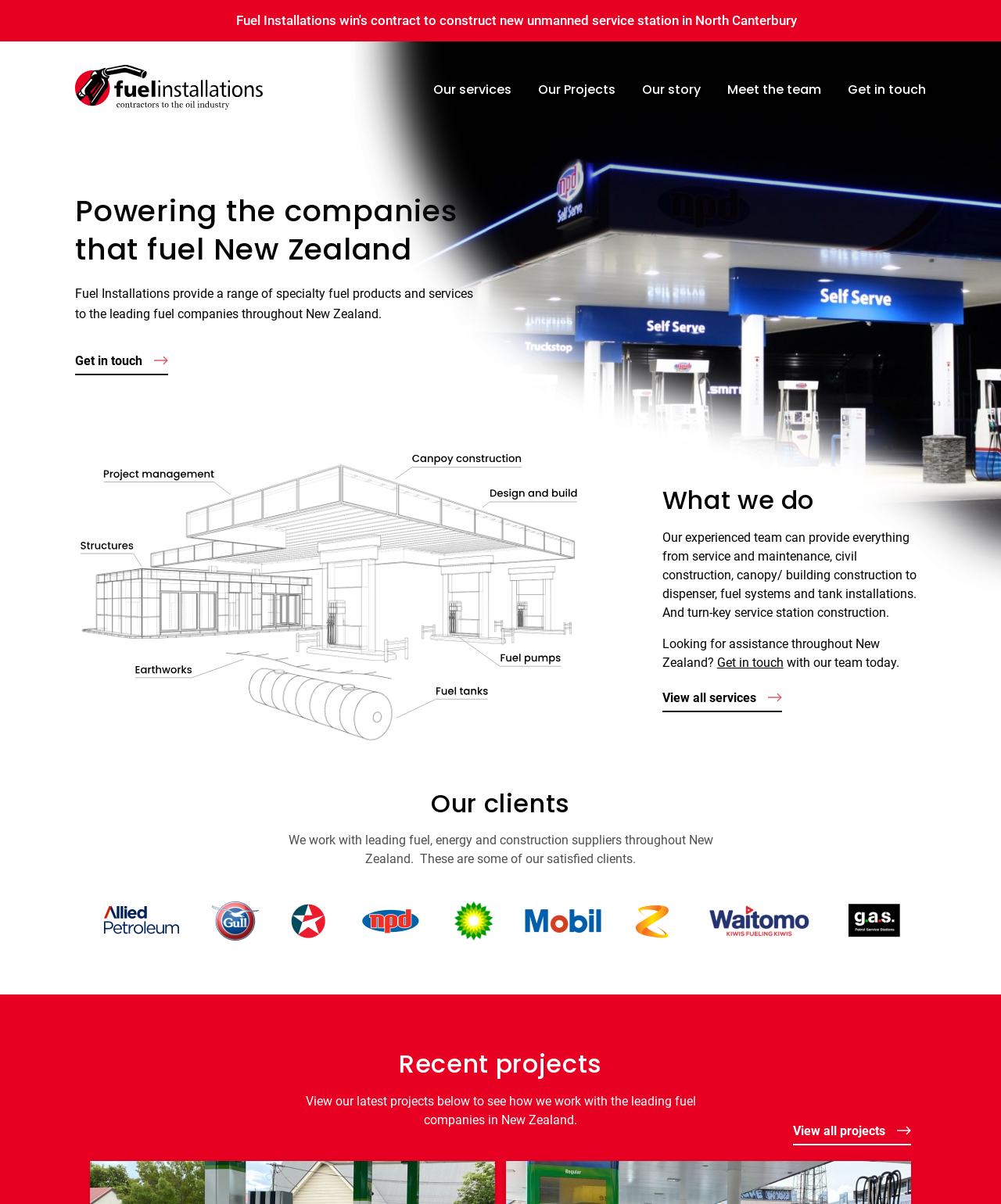Bounding box coordinates are specified in the format (top-left x, top-left y, bottom-right x, bottom-right y). All values are floating point numbers bounded between 0 and 1. Please provide the bounding box coordinate of the region this sentence describes: Get in touch

[0.716, 0.544, 0.783, 0.556]